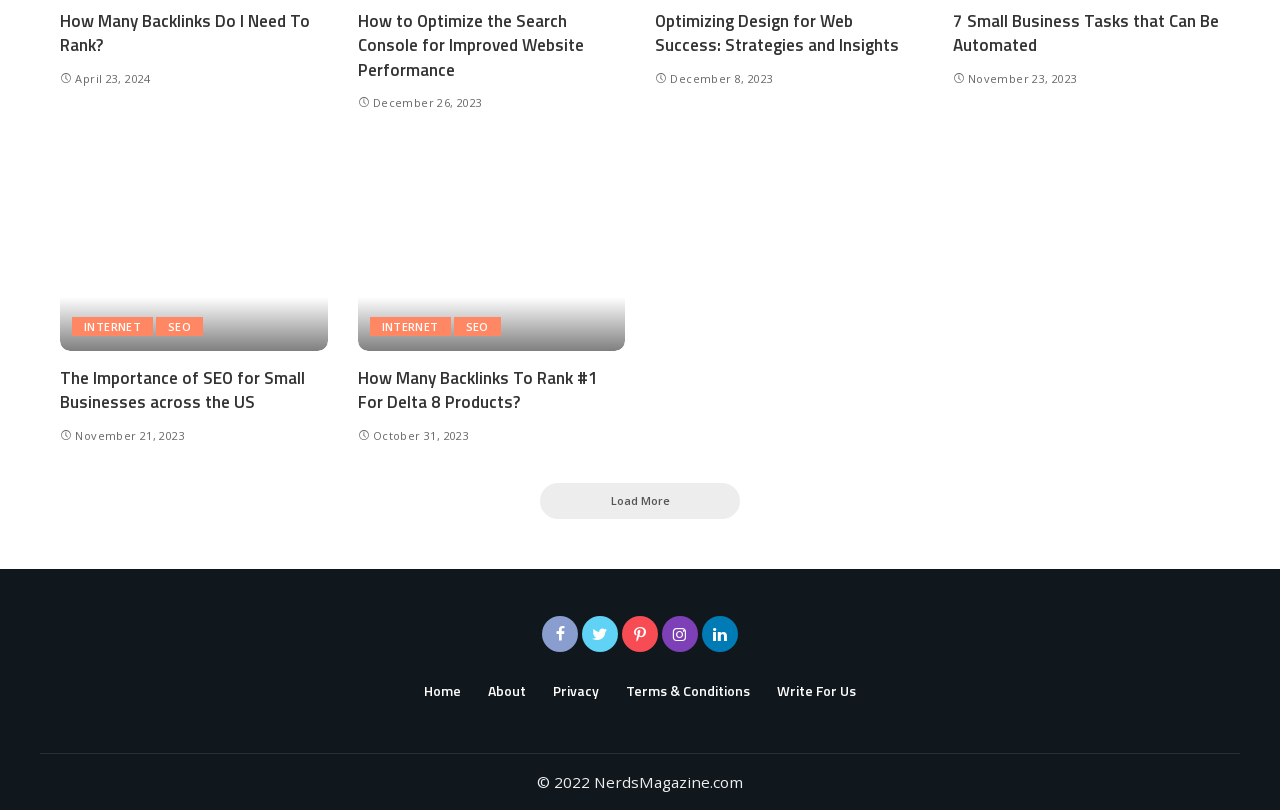Specify the bounding box coordinates of the area to click in order to execute this command: 'Load more articles'. The coordinates should consist of four float numbers ranging from 0 to 1, and should be formatted as [left, top, right, bottom].

[0.422, 0.596, 0.578, 0.641]